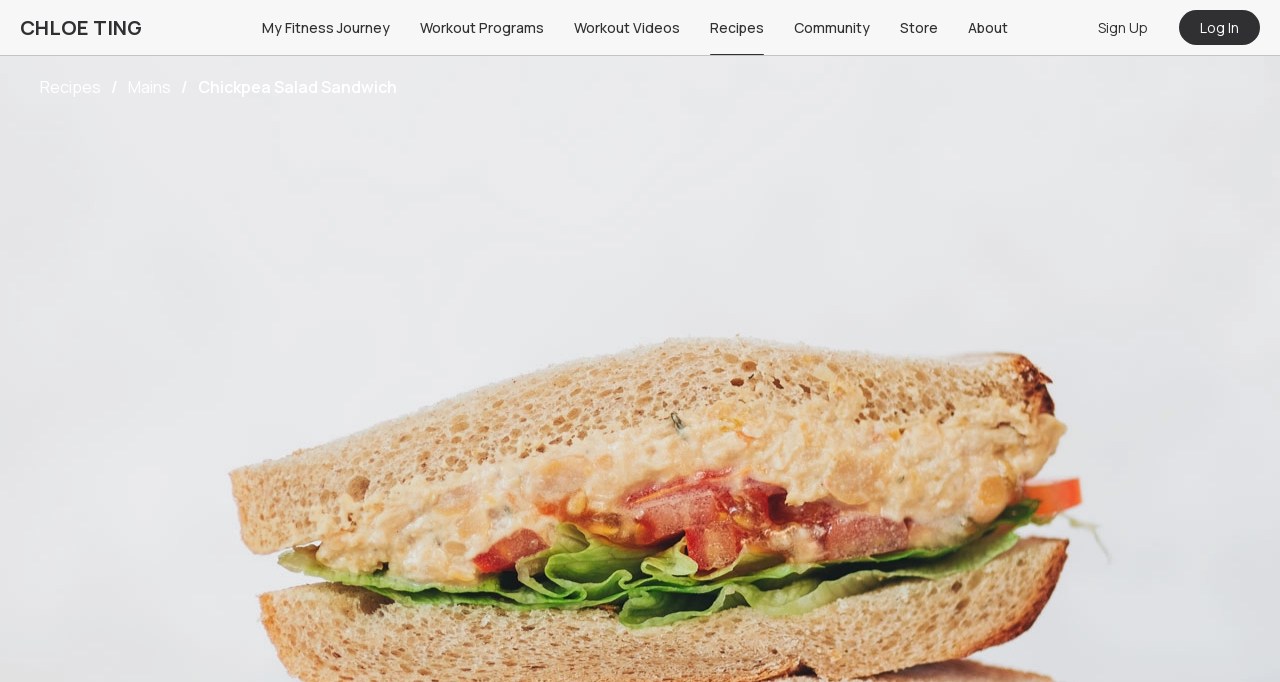Give a detailed account of the webpage.

The webpage is about a recipe for a Chickpea Salad Sandwich, which is a vegan alternative to tuna salad sandwiches. At the top left of the page, there is a navigation menu with links to various sections of the website, including "CHLOE TING", "My Fitness Journey", "Workout Programs", "Workout Videos", "Recipes", "Community", "Store", and "About". 

To the right of the navigation menu, there are two links, "Sign Up" and "Log In", which are positioned at the top right corner of the page. 

Below the navigation menu, there is a section with three headings: "Recipes", "Mains", and "Chickpea Salad Sandwich", which are aligned horizontally and positioned near the top of the page. The "Chickpea Salad Sandwich" heading is the longest and most prominent of the three.